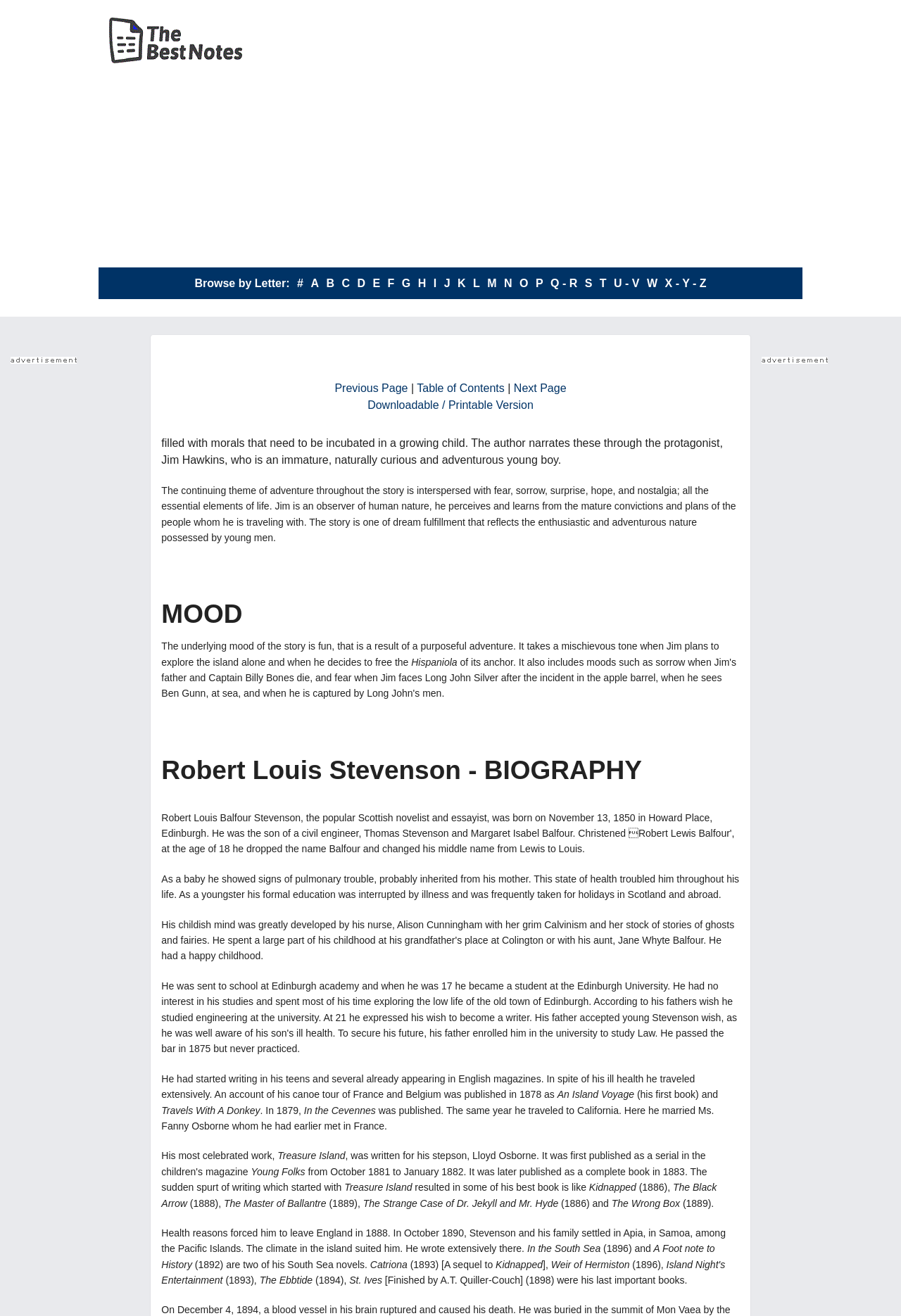Extract the bounding box coordinates for the described element: "Table of Contents". The coordinates should be represented as four float numbers between 0 and 1: [left, top, right, bottom].

[0.463, 0.29, 0.56, 0.299]